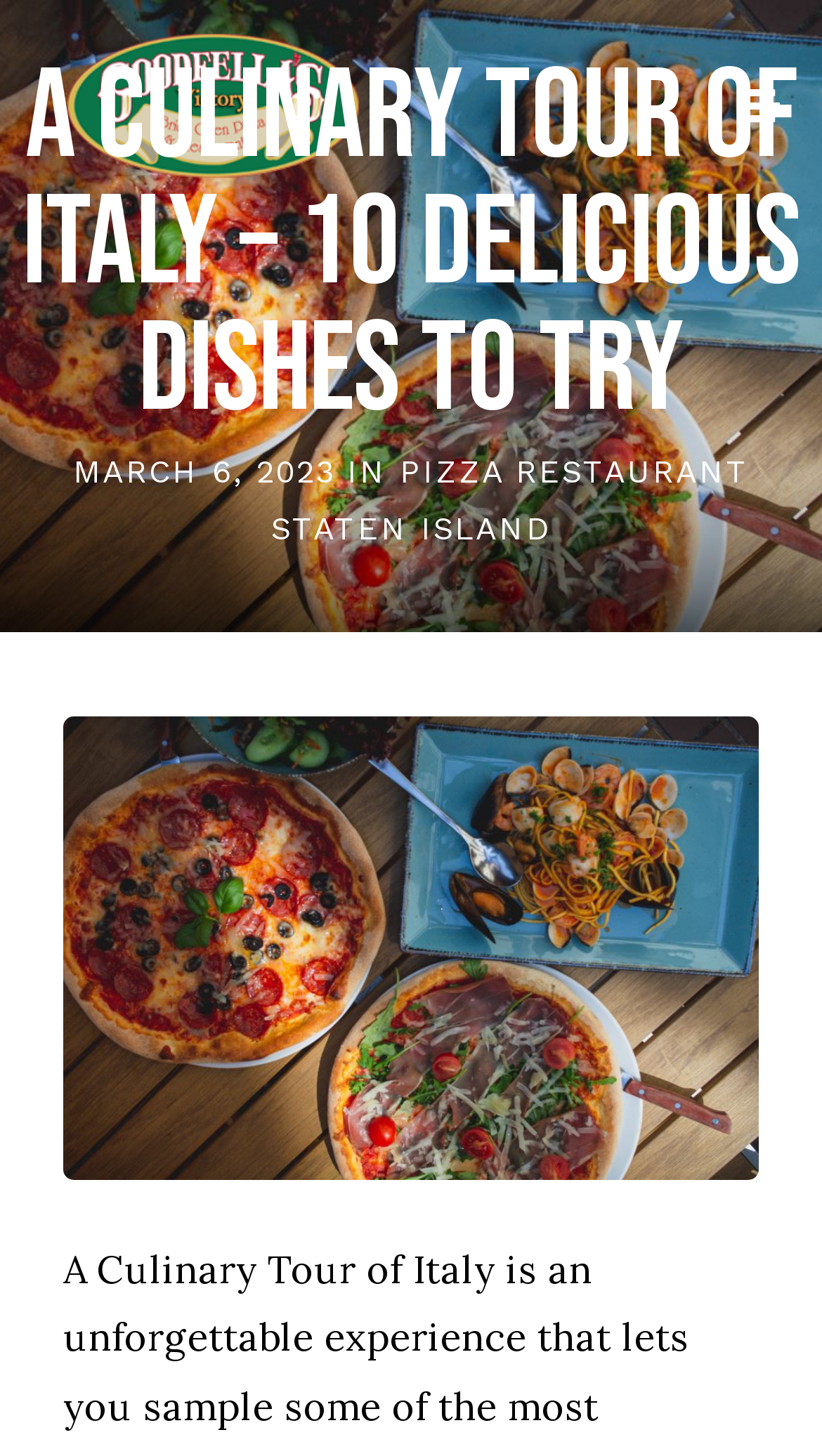Return the bounding box coordinates of the UI element that corresponds to this description: "title="Share On Pinterest"". The coordinates must be given as four float numbers in the range of 0 and 1, [left, top, right, bottom].

[0.269, 0.884, 0.305, 0.91]